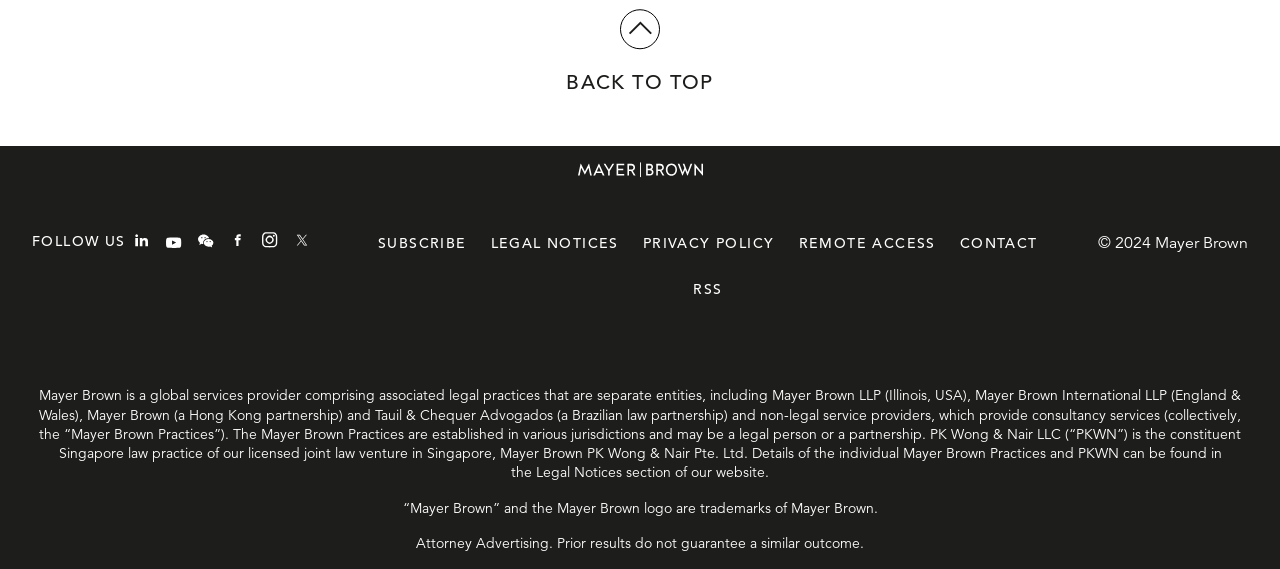Please identify the bounding box coordinates of the area that needs to be clicked to fulfill the following instruction: "Click the 'BACK TO TOP' button."

[0.442, 0.016, 0.557, 0.172]